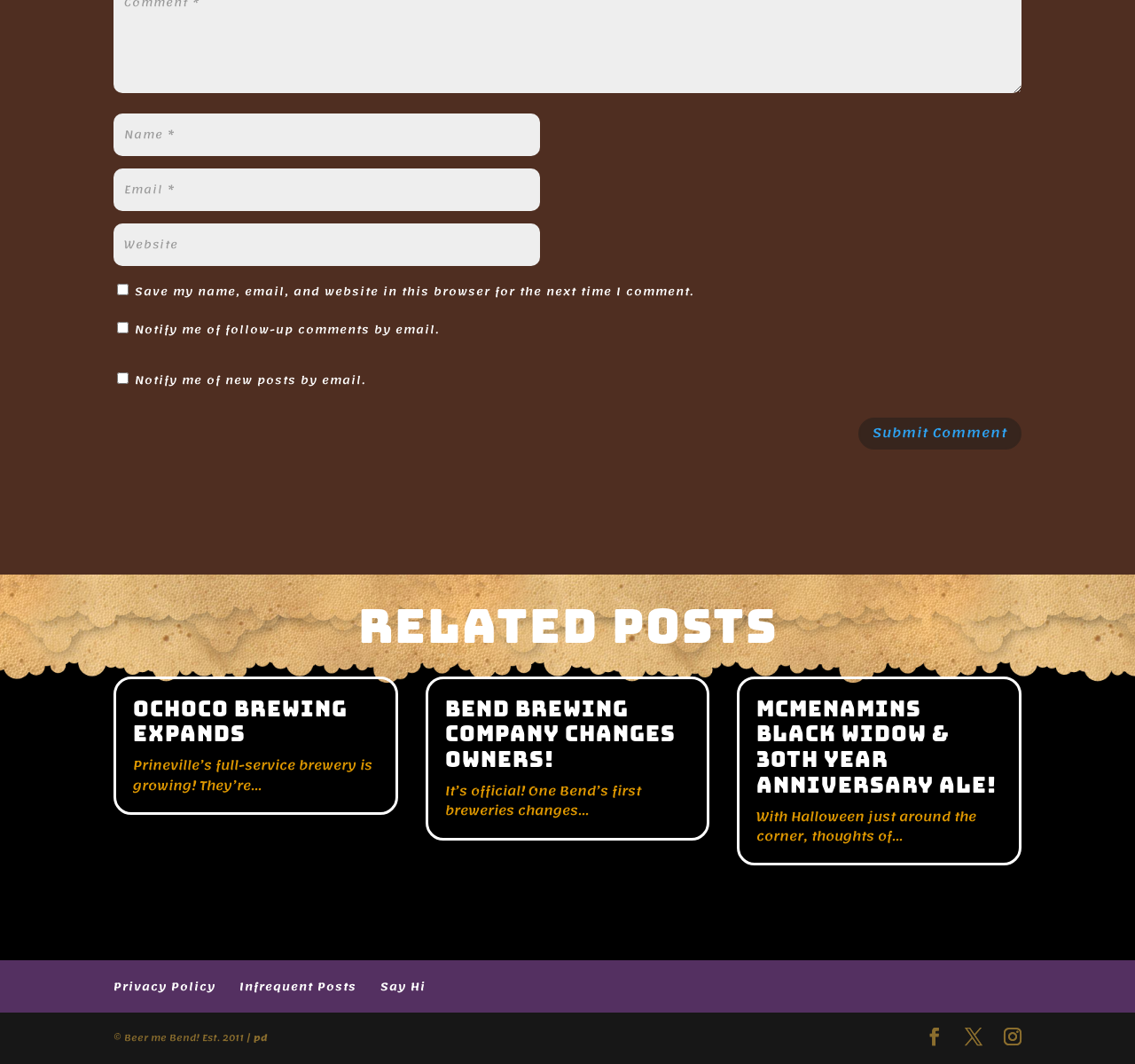Please find the bounding box coordinates for the clickable element needed to perform this instruction: "Visit the Privacy Policy page".

[0.1, 0.918, 0.19, 0.938]